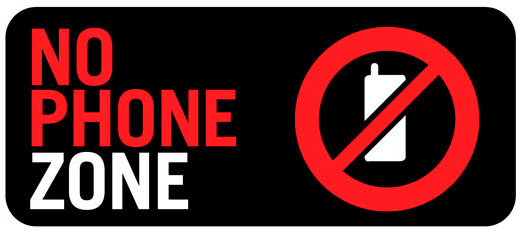What is the purpose of the graphic symbol?
We need a detailed and exhaustive answer to the question. Please elaborate.

The graphic symbol of a mobile phone crossed out accompanies the text 'NO PHONE ZONE', emphasizing that mobile devices are not permitted in this area, and reinforcing the message to visitors.